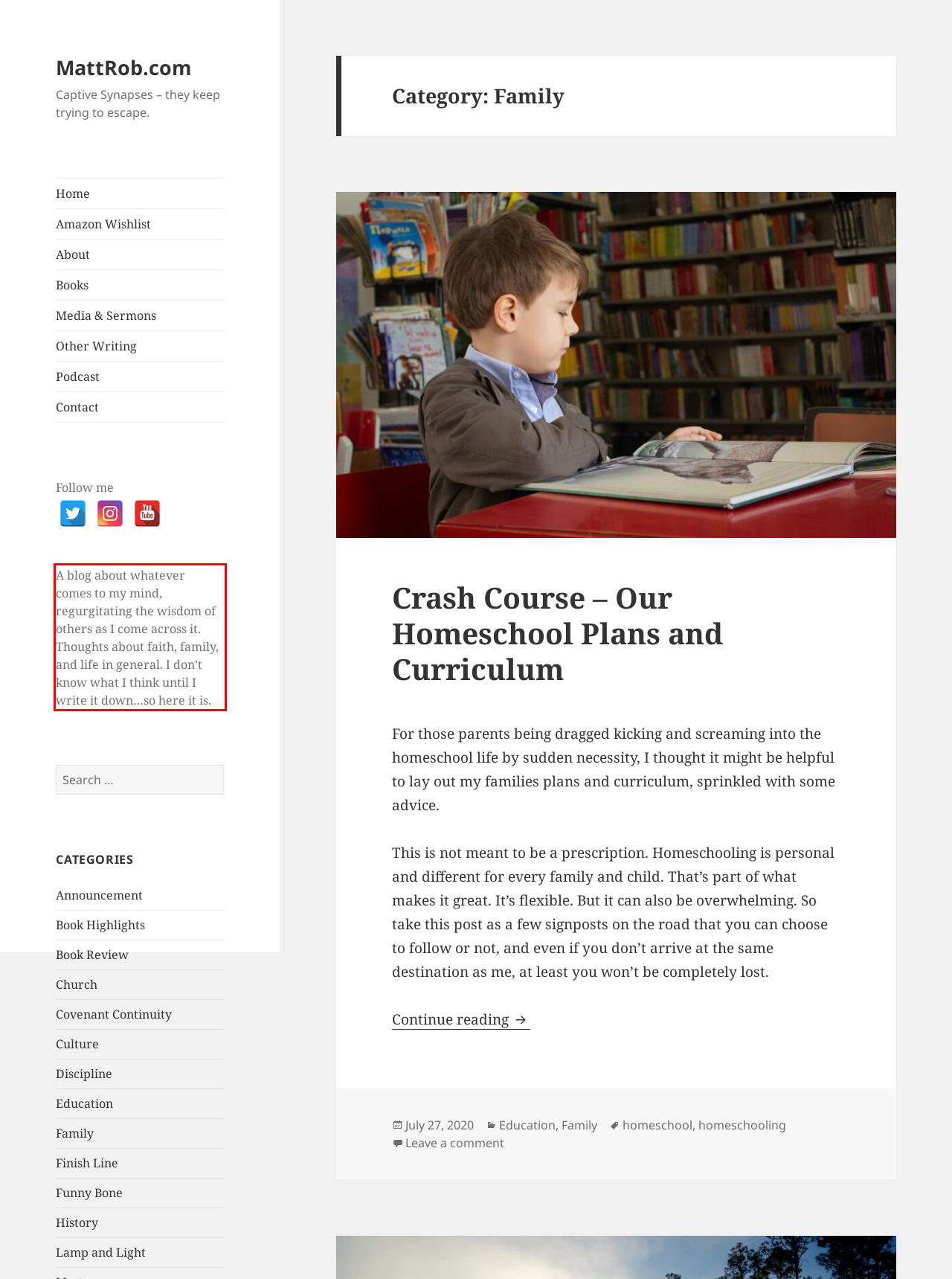Locate the red bounding box in the provided webpage screenshot and use OCR to determine the text content inside it.

A blog about whatever comes to my mind, regurgitating the wisdom of others as I come across it. Thoughts about faith, family, and life in general. I don’t know what I think until I write it down…so here it is.